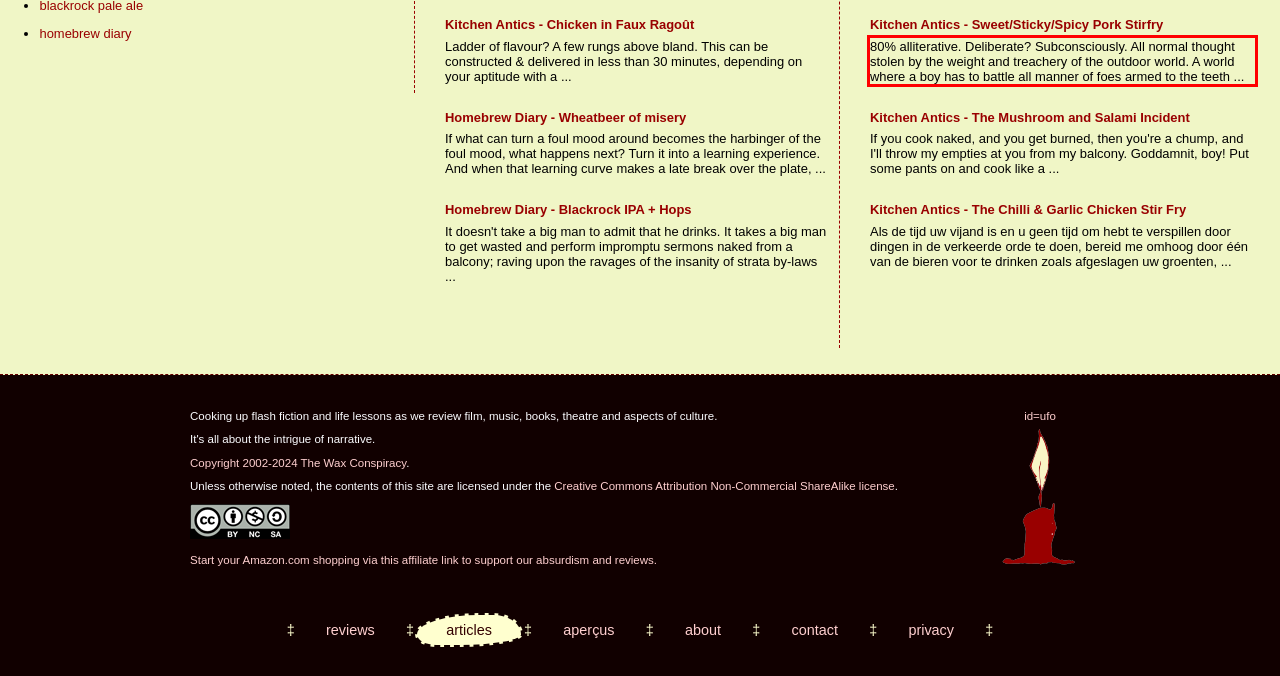In the given screenshot, locate the red bounding box and extract the text content from within it.

80% alliterative. Deliberate? Subconsciously. All normal thought stolen by the weight and treachery of the outdoor world. A world where a boy has to battle all manner of foes armed to the teeth ...